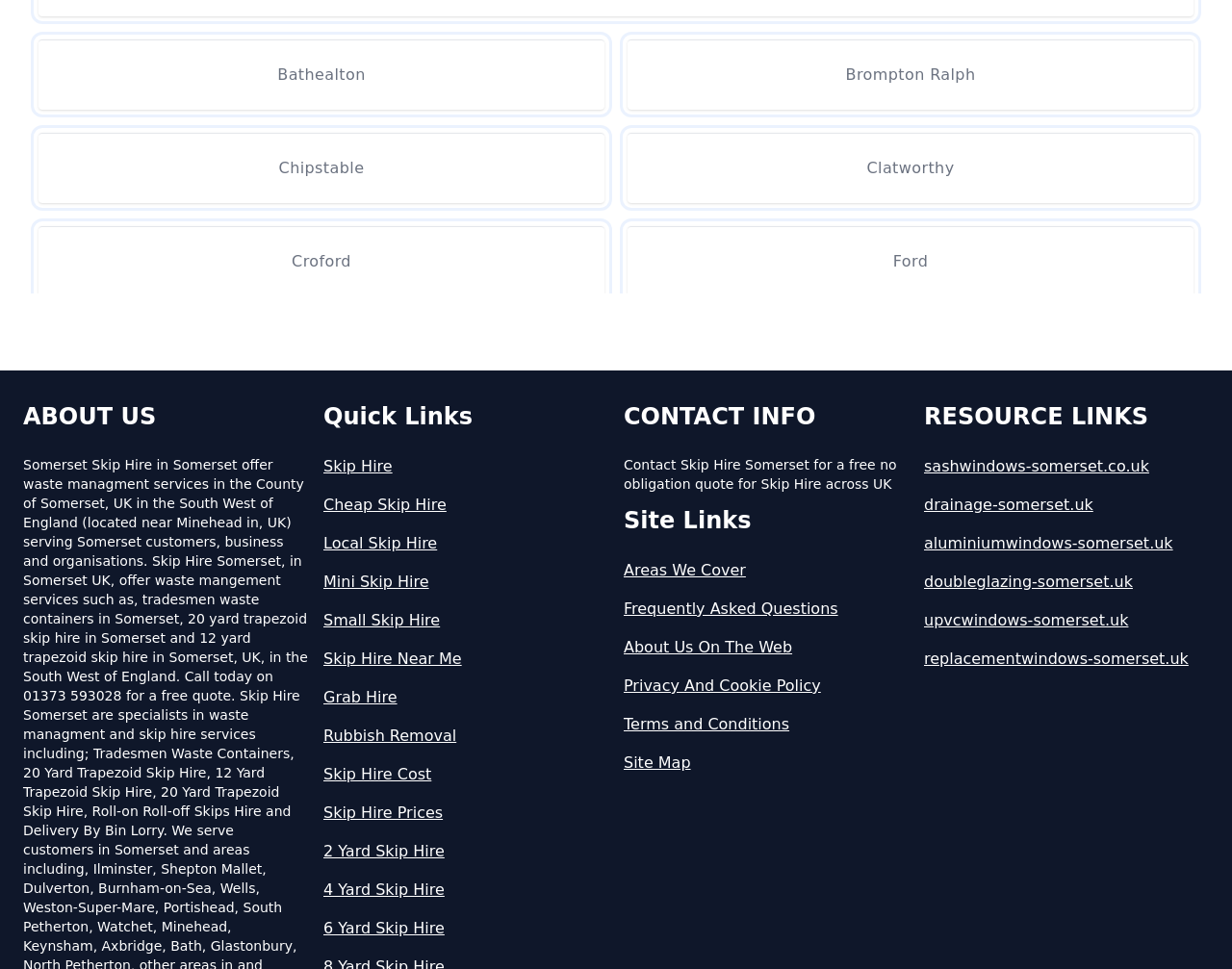Please identify the bounding box coordinates for the region that you need to click to follow this instruction: "View About Us".

[0.019, 0.414, 0.25, 0.446]